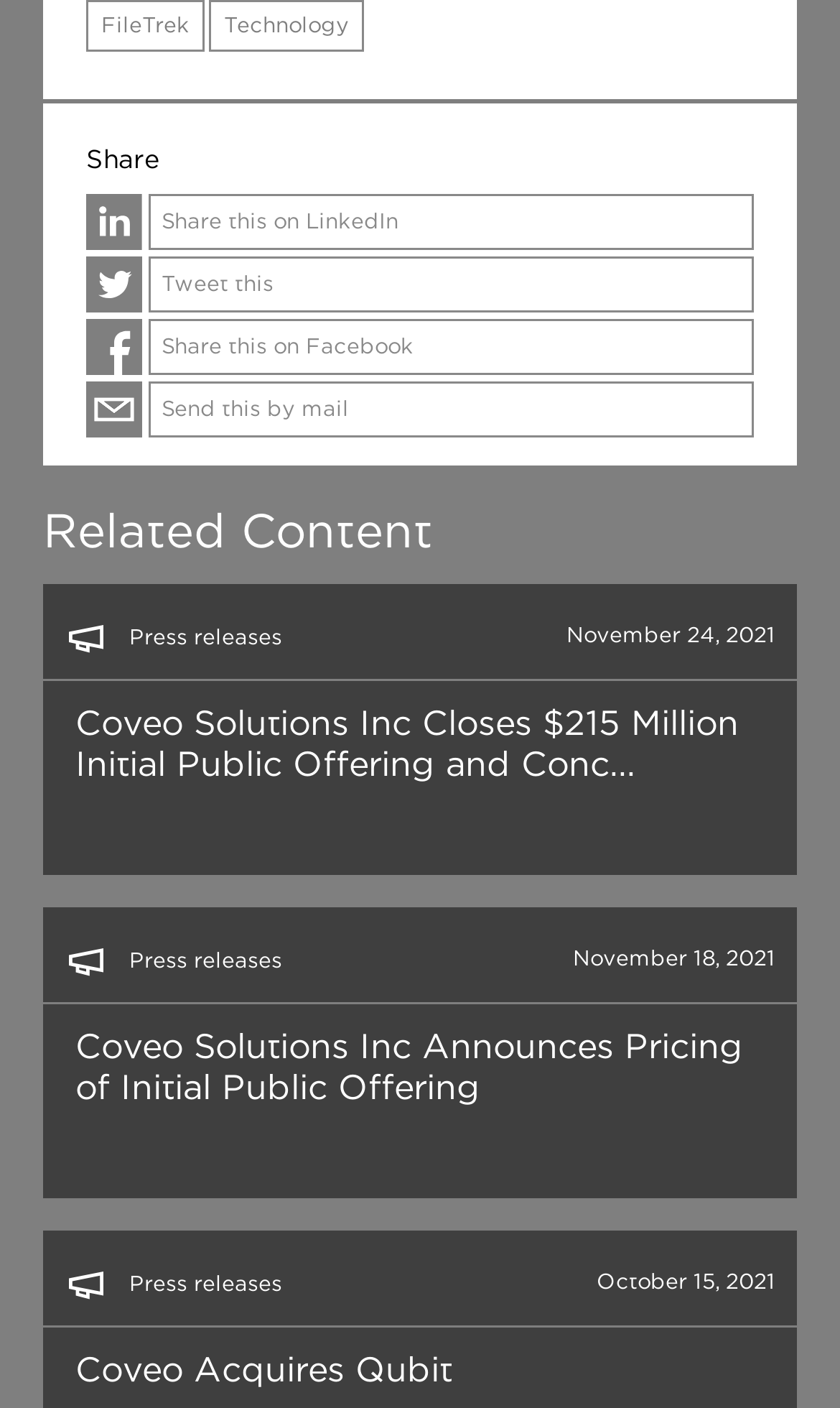Please identify the bounding box coordinates of the element on the webpage that should be clicked to follow this instruction: "View related content". The bounding box coordinates should be given as four float numbers between 0 and 1, formatted as [left, top, right, bottom].

[0.051, 0.361, 0.949, 0.392]